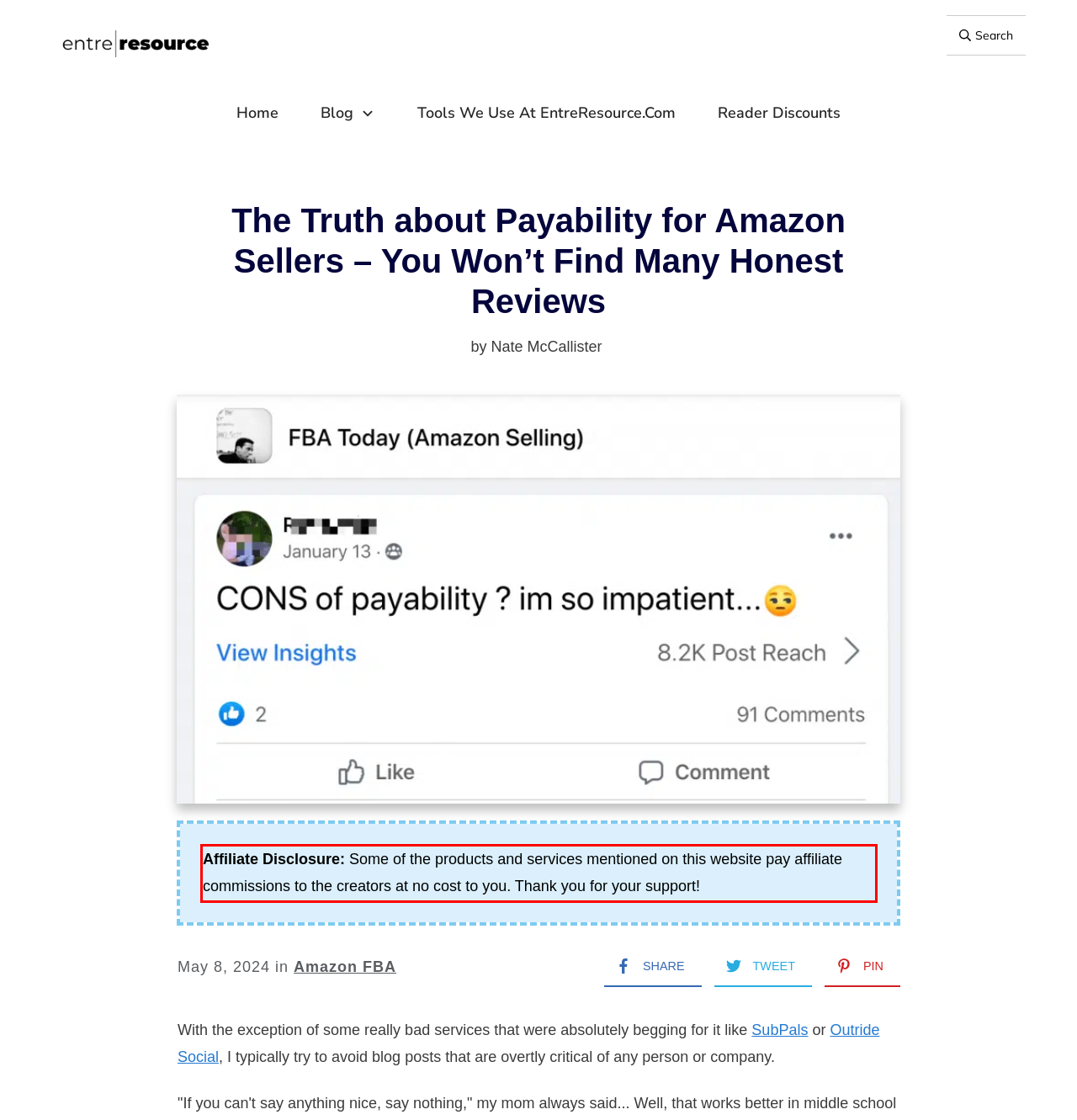You are provided with a webpage screenshot that includes a red rectangle bounding box. Extract the text content from within the bounding box using OCR.

Affiliate Disclosure: Some of the products and services mentioned on this website pay affiliate commissions to the creators at no cost to you. Thank you for your support!